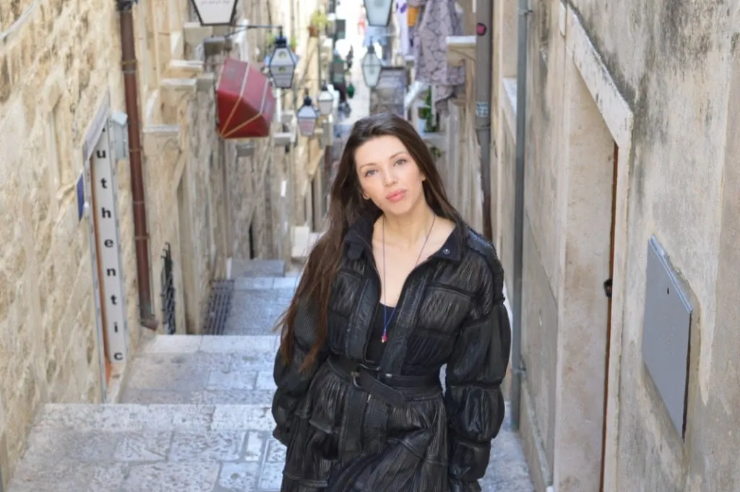Generate a detailed explanation of the scene depicted in the image.

The image captures a young woman standing confidently on a historic stone staircase in the charming city of Dubrovnik, Croatia. She wears a stylish black dress with puffed sleeves, accentuating her fashionable sense. Her long, flowing hair cascades down her shoulders, harmonizing with the rustic backdrop. The narrow alleyway is lined with ancient stone walls, adorned with quaint lanterns and hints of bright colors, such as the red awning visible above. In the distance, other architectural features and hanging textiles add to the vibrant atmosphere of this picturesque setting. This image relates to the blog “Breathtaking Dubrovnik,” where the author, Lizeta Gjanci, shares her passion for travel, capturing the essence of exploration and beauty in every journey.